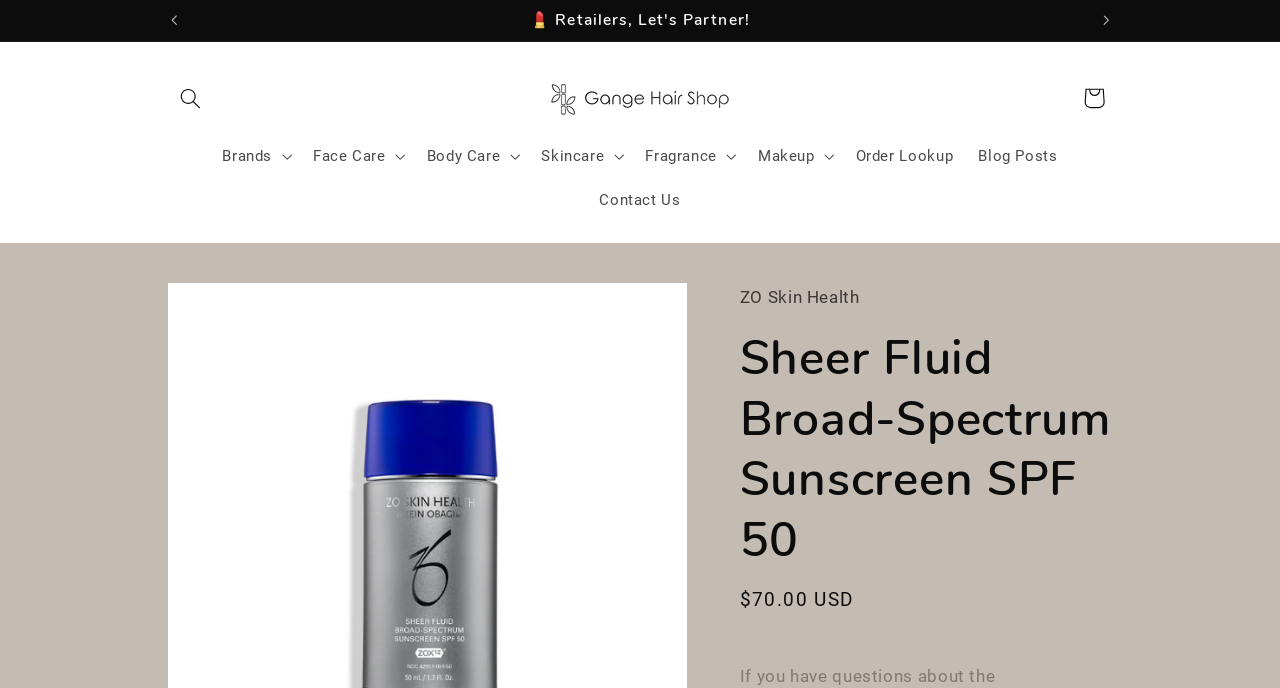Identify and provide the bounding box for the element described by: "Skincare".

[0.413, 0.195, 0.494, 0.259]